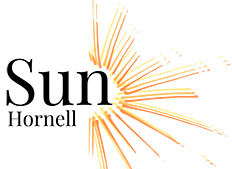Respond to the question below with a single word or phrase:
What does the logo likely represent?

Vibrant community of Hornell